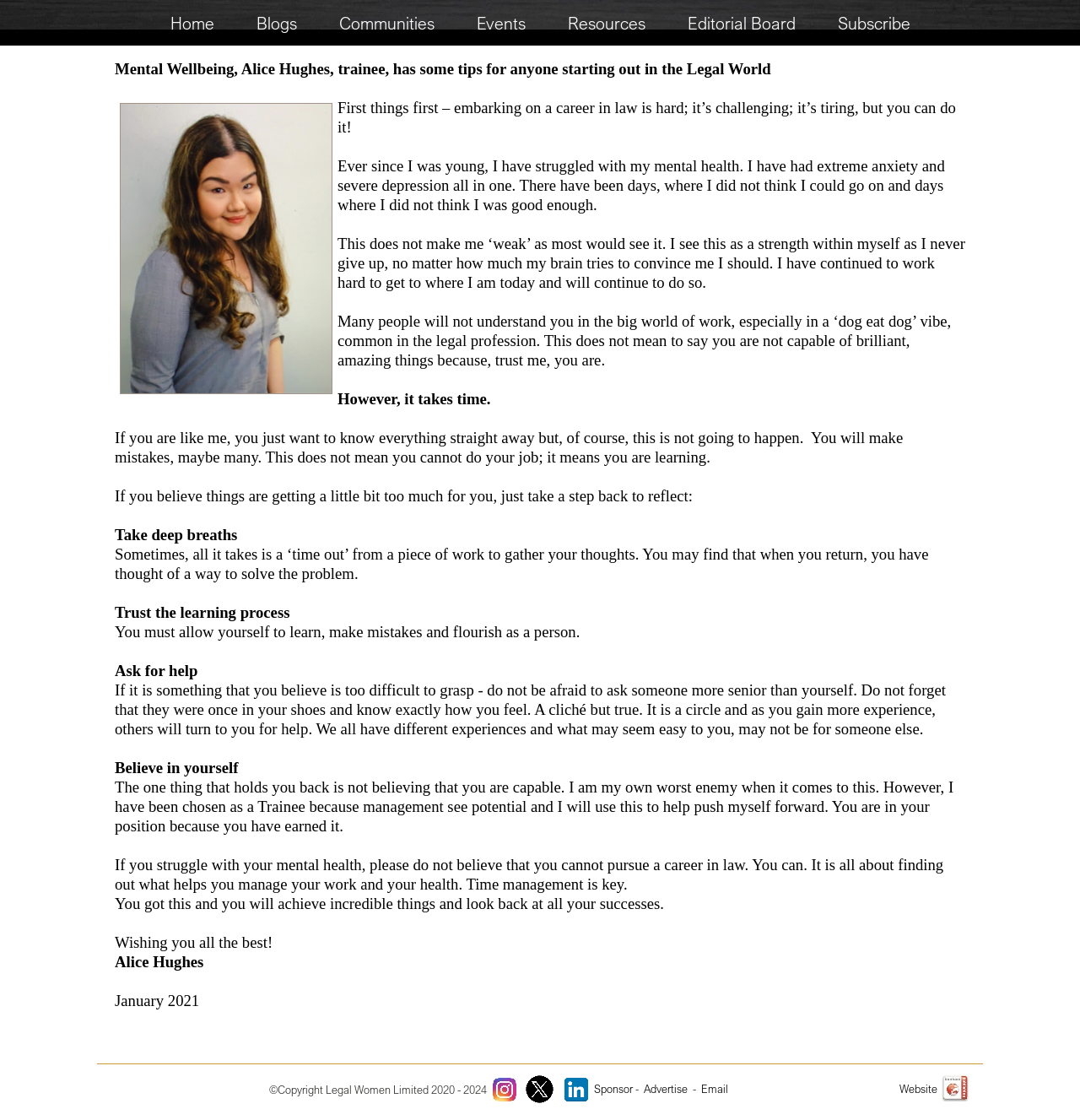Locate the bounding box coordinates for the element described below: "Communities". The coordinates must be four float values between 0 and 1, formatted as [left, top, right, bottom].

[0.314, 0.011, 0.402, 0.03]